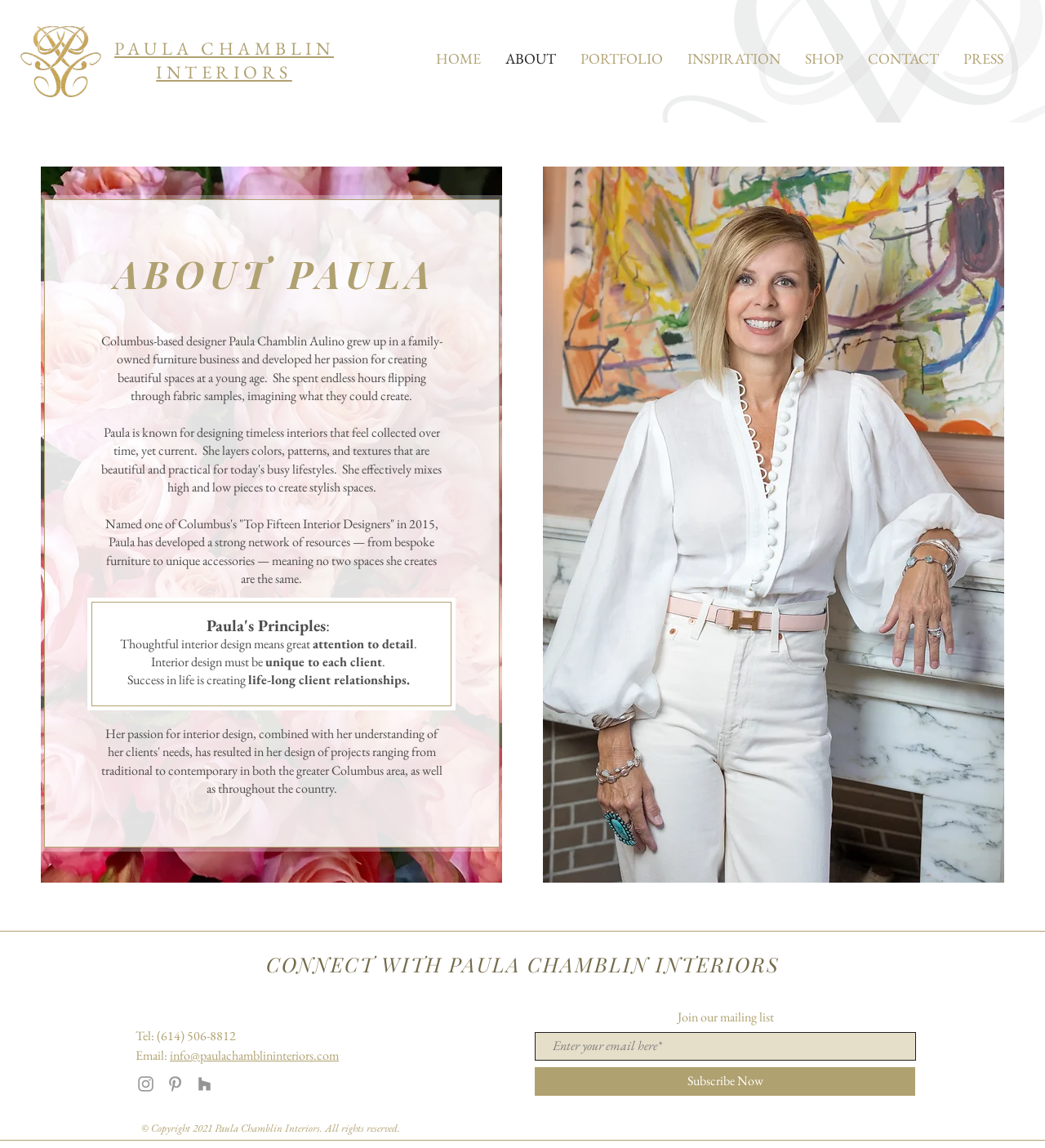Please determine the bounding box coordinates, formatted as (top-left x, top-left y, bottom-right x, bottom-right y), with all values as floating point numbers between 0 and 1. Identify the bounding box of the region described as: PORTFOLIO

[0.544, 0.024, 0.646, 0.078]